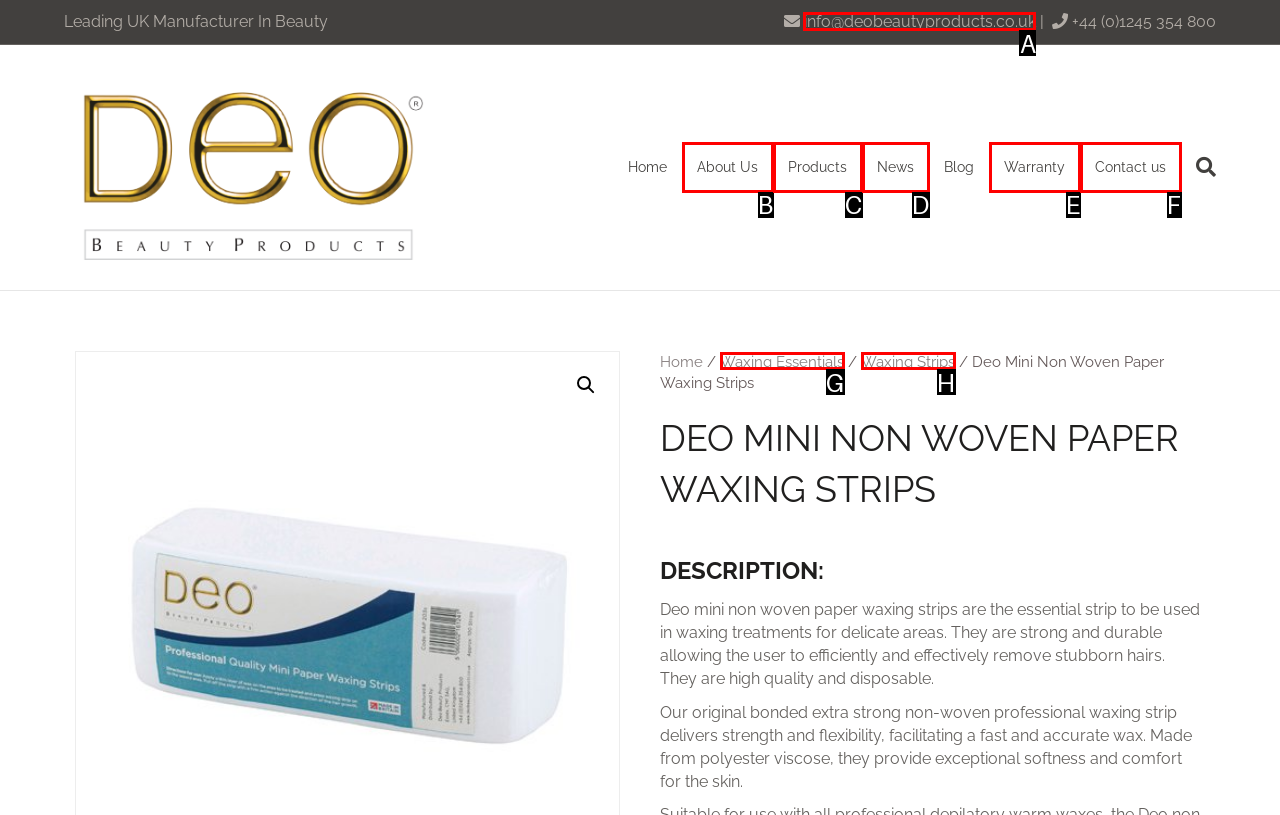Select the appropriate HTML element that needs to be clicked to execute the following task: Contact us through email. Respond with the letter of the option.

A